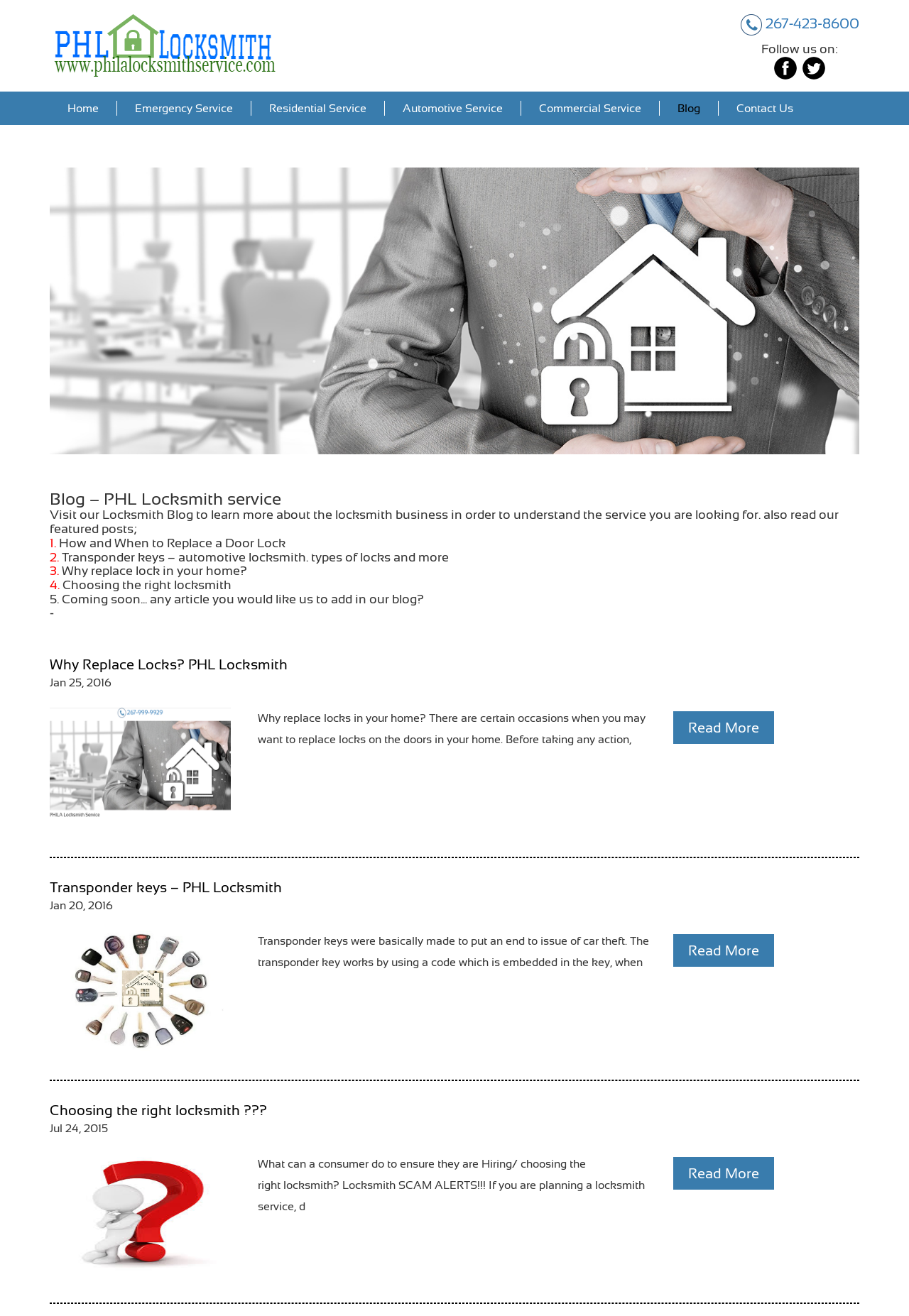Given the element description "Automotive Service" in the screenshot, predict the bounding box coordinates of that UI element.

[0.423, 0.077, 0.573, 0.088]